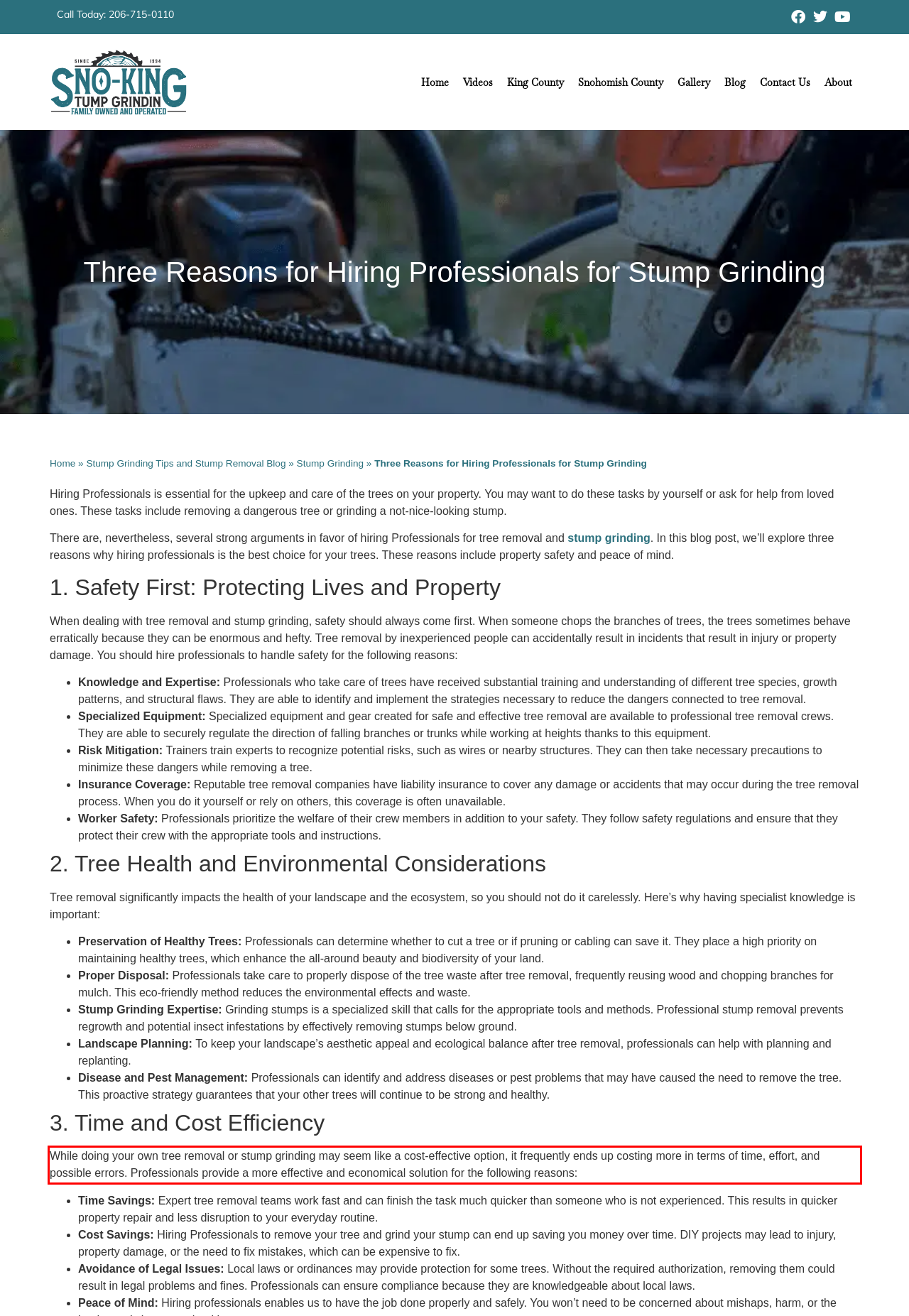You have a screenshot of a webpage with a UI element highlighted by a red bounding box. Use OCR to obtain the text within this highlighted area.

While doing your own tree removal or stump grinding may seem like a cost-effective option, it frequently ends up costing more in terms of time, effort, and possible errors. Professionals provide a more effective and economical solution for the following reasons: